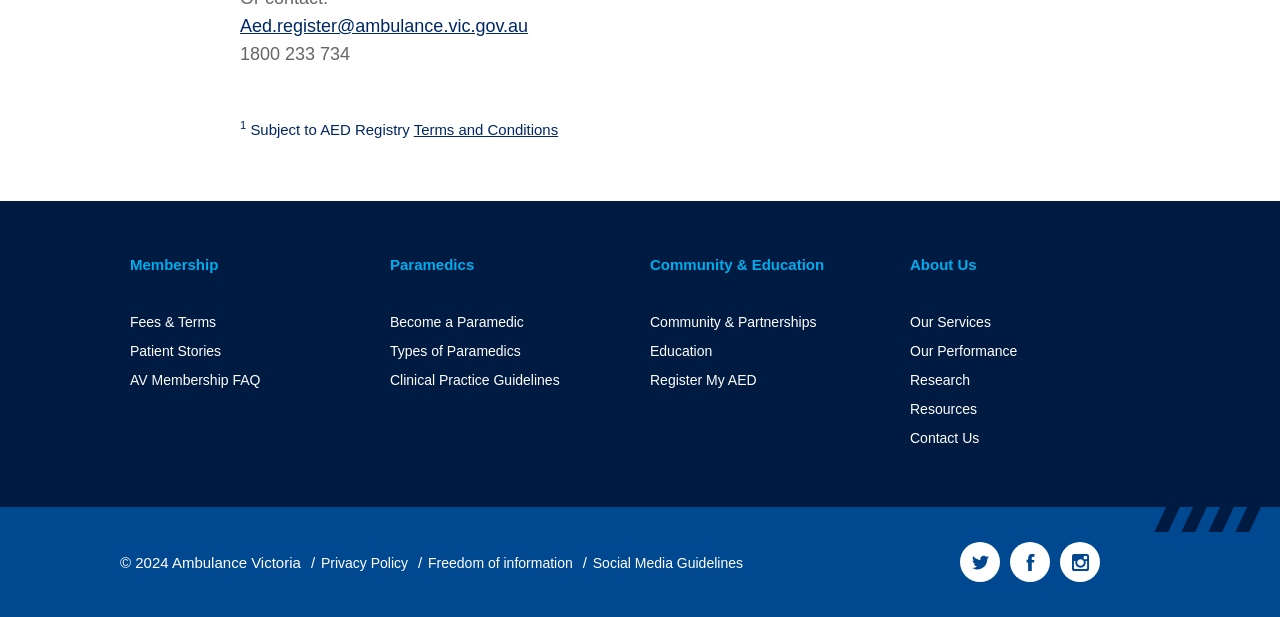What is the link to the Terms and Conditions?
Please interpret the details in the image and answer the question thoroughly.

I found the link by looking at the heading element with the text '1 Subject to AED Registry Terms and Conditions' located at [0.188, 0.191, 0.812, 0.229], and then finding the link 'Terms and Conditions' within it, located at [0.323, 0.196, 0.436, 0.224].